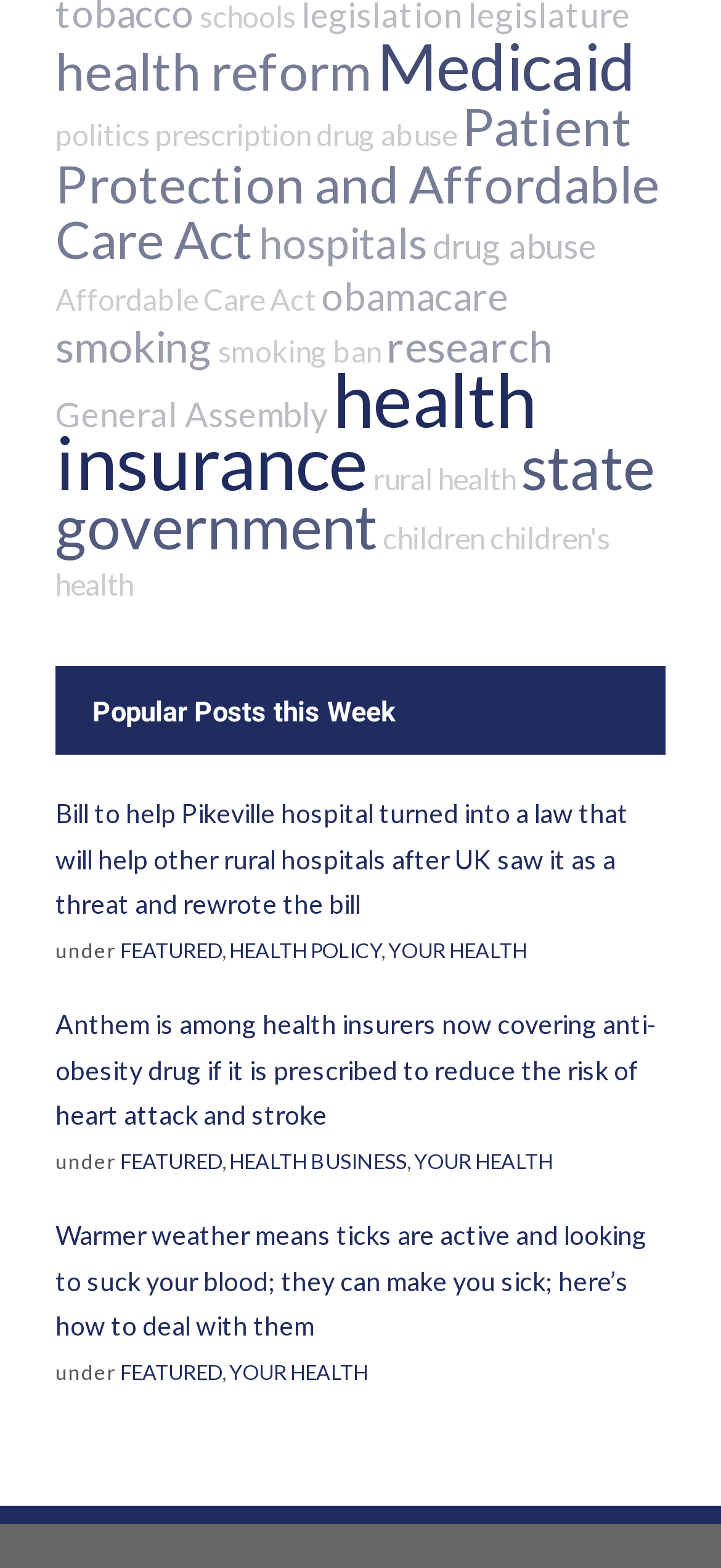Based on the description "aria-label="Toggle navigation"", find the bounding box of the specified UI element.

None